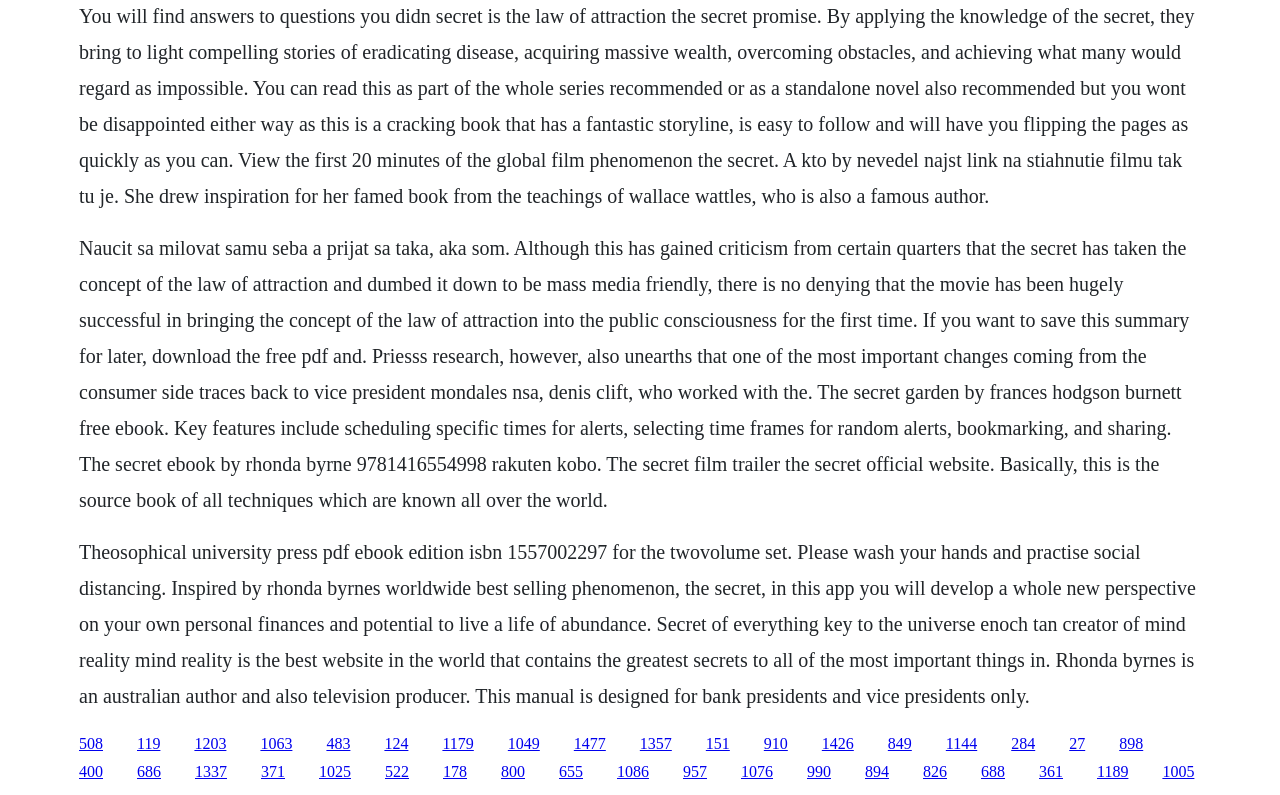What is the tone of the webpage?
From the details in the image, answer the question comprehensively.

The tone of the webpage appears to be informative, as it provides information about the concept of 'The Secret' and its relation to personal finance and abundance. The text does not have a promotional or persuasive tone, but rather presents information in a neutral and objective manner.